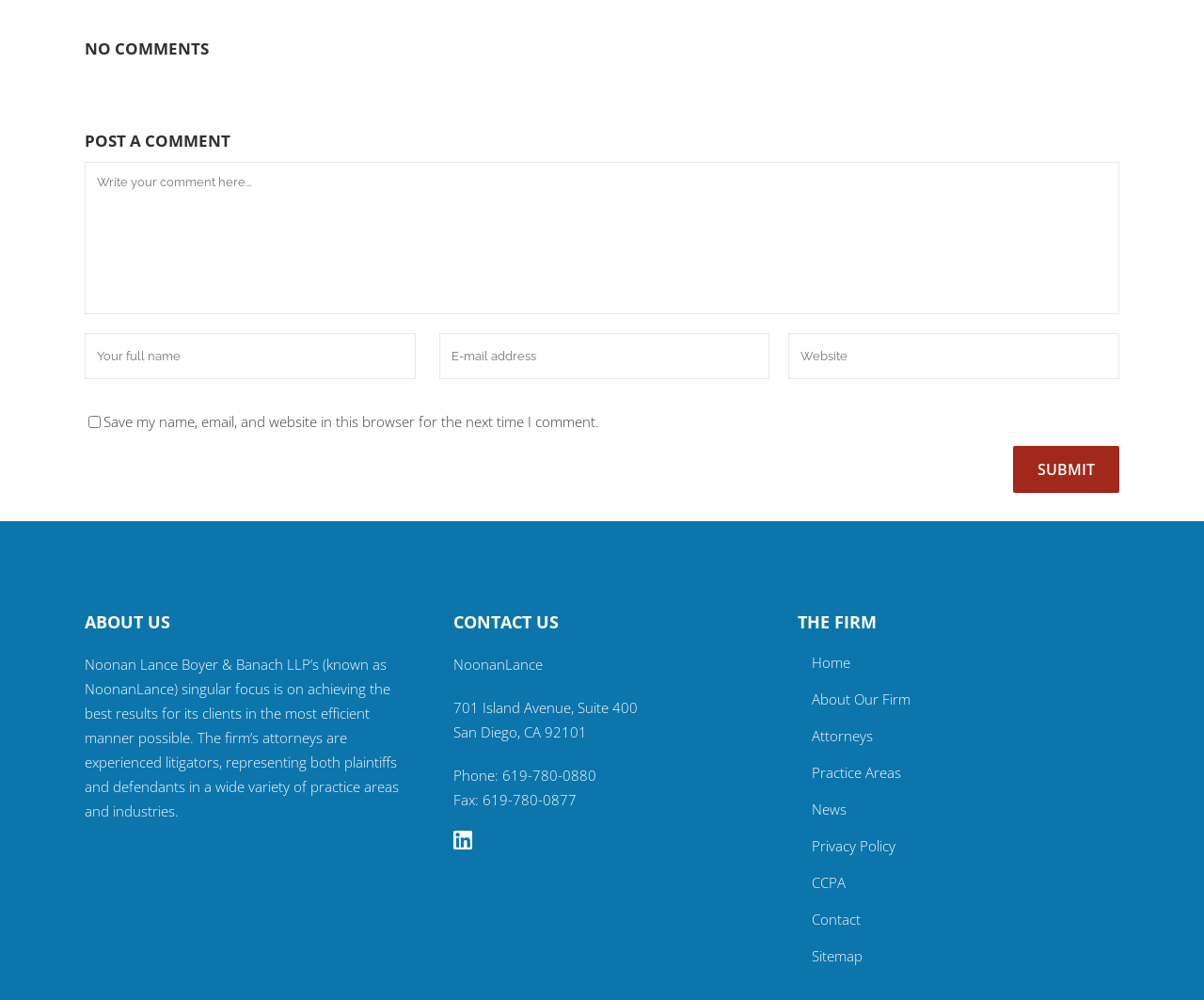Please analyze the image and give a detailed answer to the question:
What is the name of the law firm?

The text on the webpage mentions 'Noonan Lance Boyer & Banach LLP’s (known as NoonanLance)' which suggests that this is the name of the law firm.